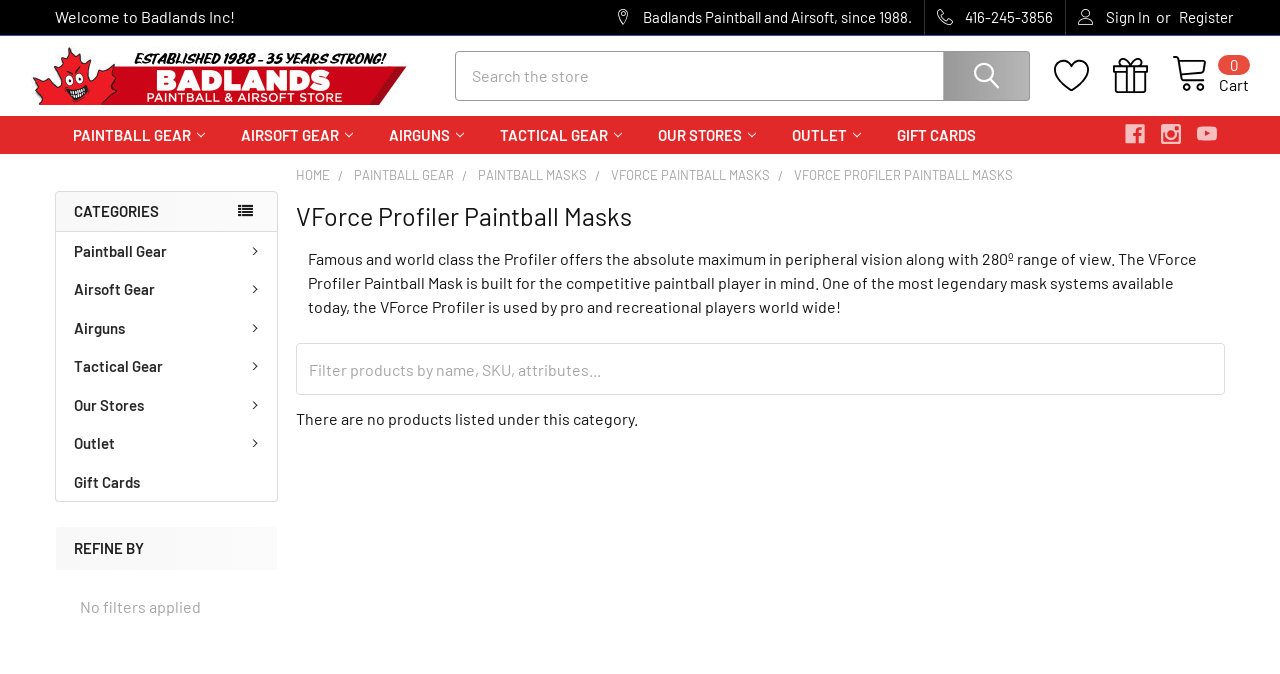Describe all the key features and sections of the webpage thoroughly.

This webpage is about VForce Profiler Paintball Masks on Badlands Paintball Canada's online store. At the top, there is a welcome message and a brief introduction to Badlands Paintball and Airsoft. On the top-right corner, there are links to sign in, register, and access wish lists and gift certificates, accompanied by small icons. Below this, there is a search bar with a "Search" button.

The main navigation menu is located below the search bar, with links to different categories such as Paintball Gear, Airsoft Gear, Airguns, Tactical Gear, and more. Each category has a dropdown menu with subcategories.

On the left side of the page, there is a refine by section with filters that can be applied to the products. Above this, there are links to social media platforms like Facebook, Instagram, and YouTube.

The main content area displays information about the VForce Profiler Paintball Masks, including a brief description of the product and its features. There is also a notice stating that there are no products listed under this category.